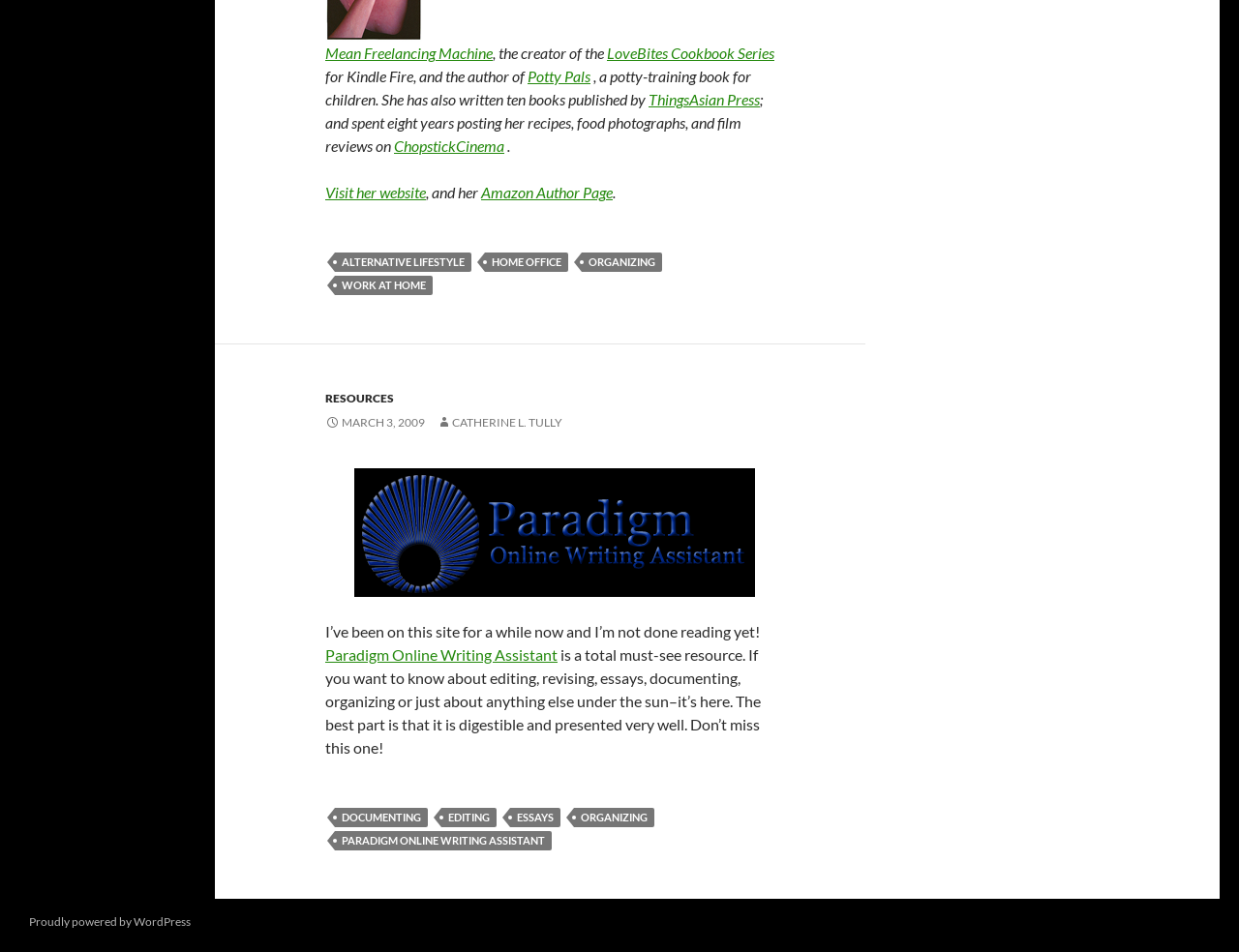What is the name of the potty-training book?
Kindly offer a detailed explanation using the data available in the image.

The name of the potty-training book is mentioned in the link 'Potty Pals' which is located in the introduction section of the webpage.